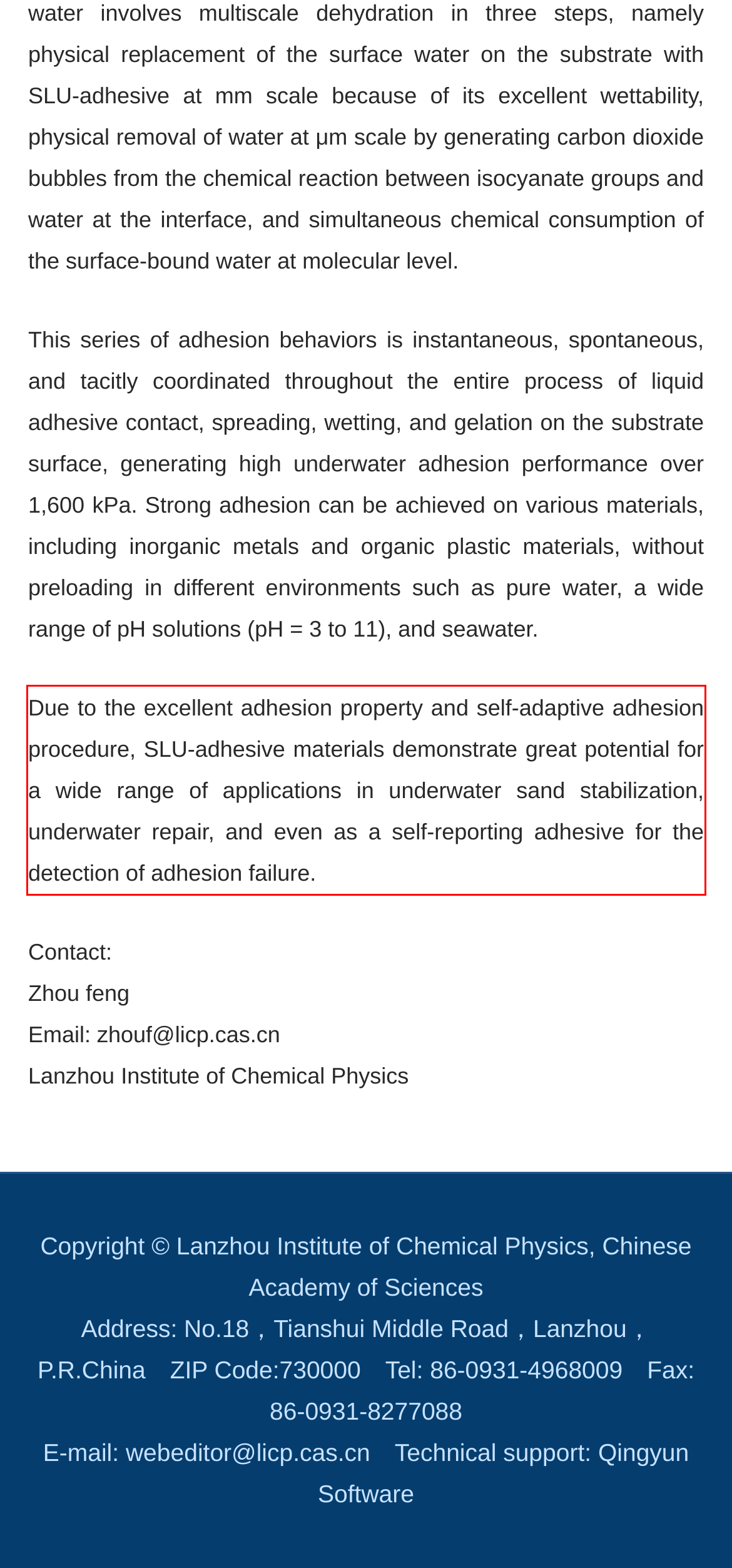Look at the webpage screenshot and recognize the text inside the red bounding box.

Due to the excellent adhesion property and self-adaptive adhesion procedure, SLU-adhesive materials demonstrate great potential for a wide range of applications in underwater sand stabilization, underwater repair, and even as a self-reporting adhesive for the detection of adhesion failure.